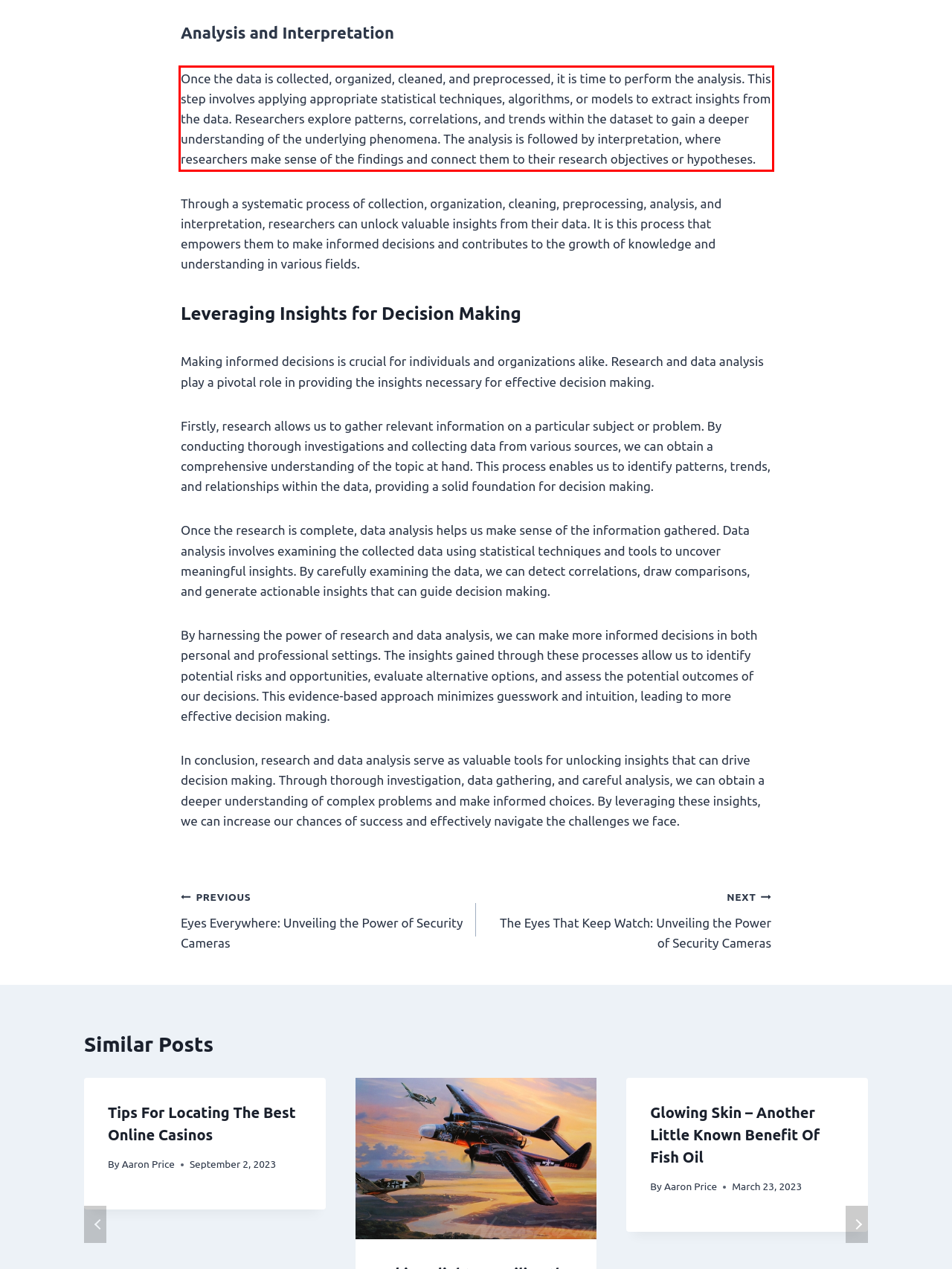You have a screenshot of a webpage with a UI element highlighted by a red bounding box. Use OCR to obtain the text within this highlighted area.

Once the data is collected, organized, cleaned, and preprocessed, it is time to perform the analysis. This step involves applying appropriate statistical techniques, algorithms, or models to extract insights from the data. Researchers explore patterns, correlations, and trends within the dataset to gain a deeper understanding of the underlying phenomena. The analysis is followed by interpretation, where researchers make sense of the findings and connect them to their research objectives or hypotheses.